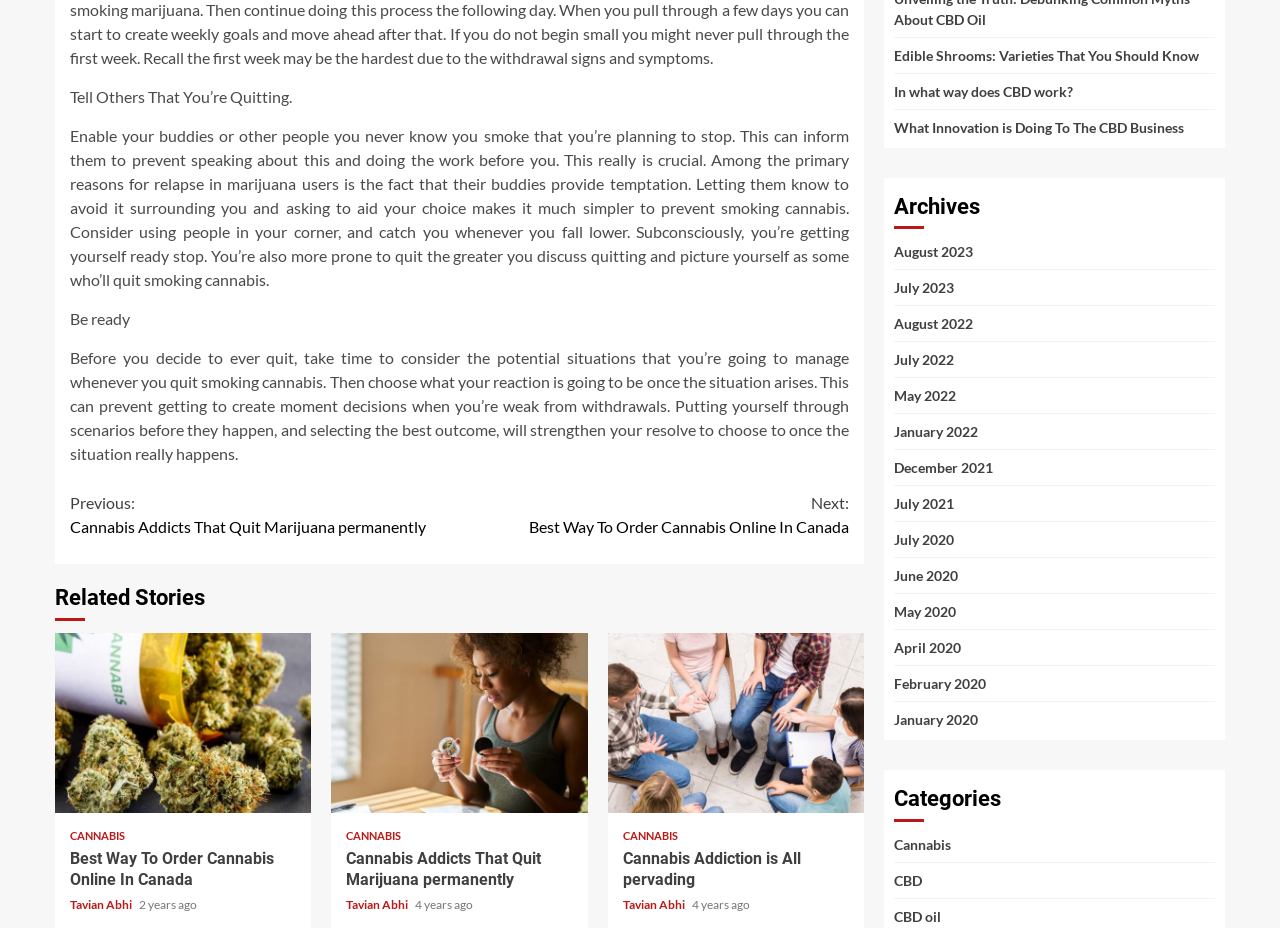How many months are listed in the archives section?
Using the visual information from the image, give a one-word or short-phrase answer.

14